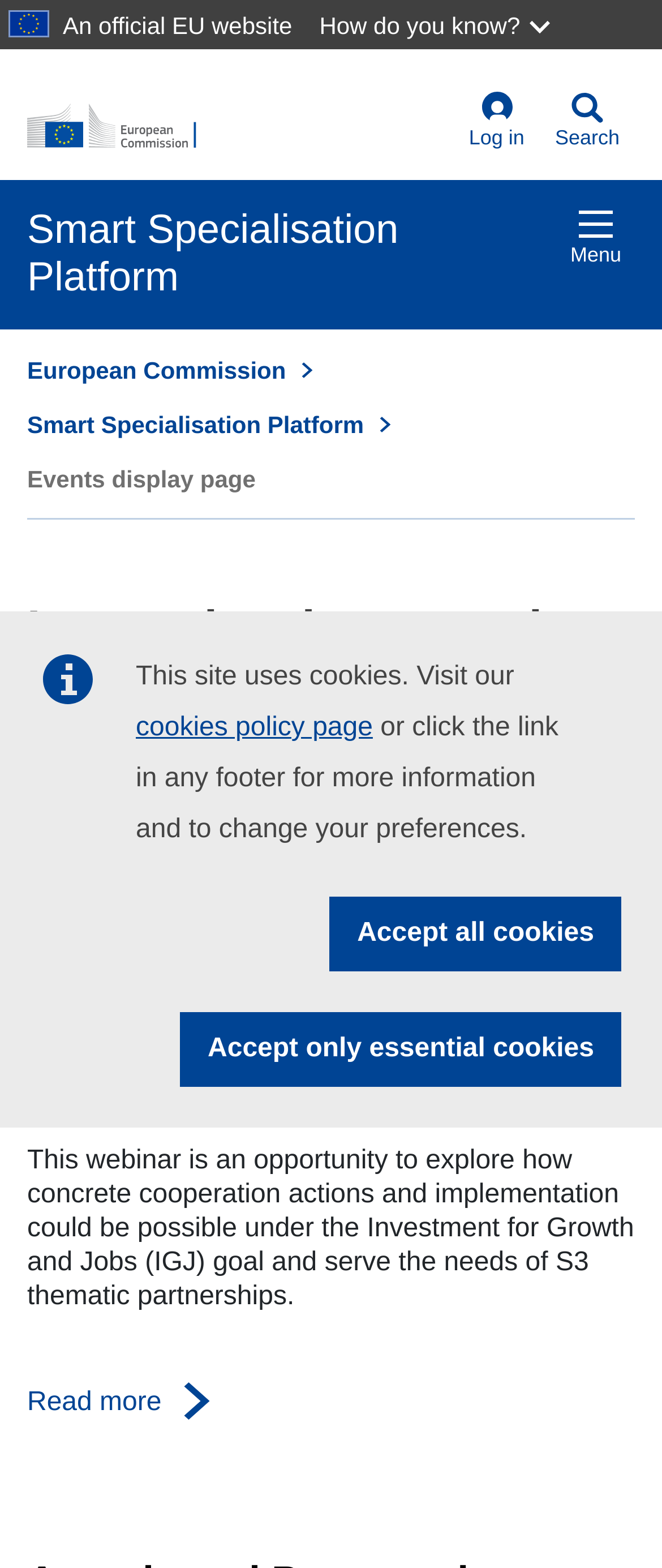Identify the bounding box for the given UI element using the description provided. Coordinates should be in the format (top-left x, top-left y, bottom-right x, bottom-right y) and must be between 0 and 1. Here is the description: Free Strategy Call

None